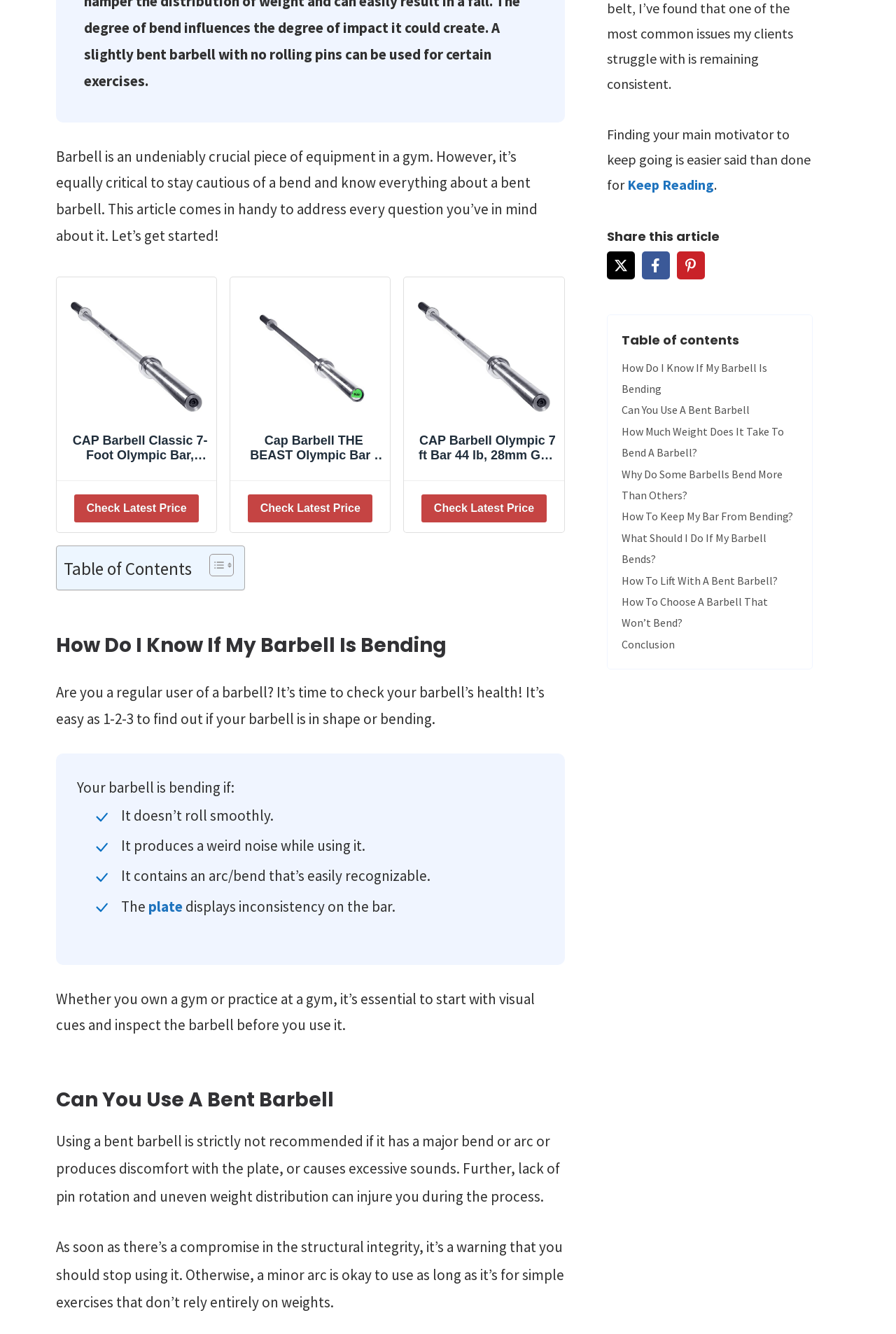Given the element description, predict the bounding box coordinates in the format (top-left x, top-left y, bottom-right x, bottom-right y), using floating point numbers between 0 and 1: aria-label="Check Latest Price"

[0.269, 0.365, 0.424, 0.394]